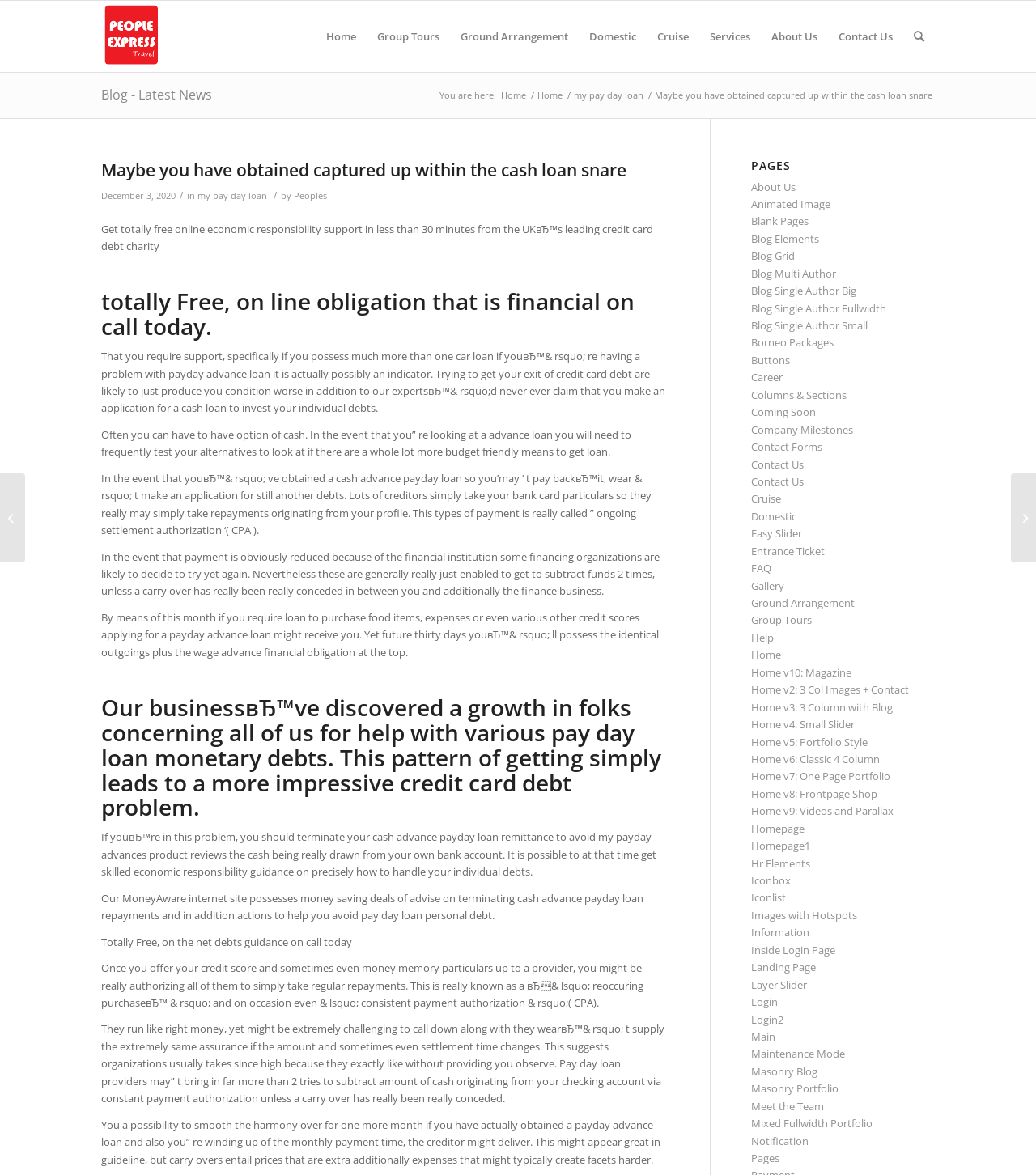What type of loan is being discussed?
Based on the screenshot, answer the question with a single word or phrase.

Payday loan